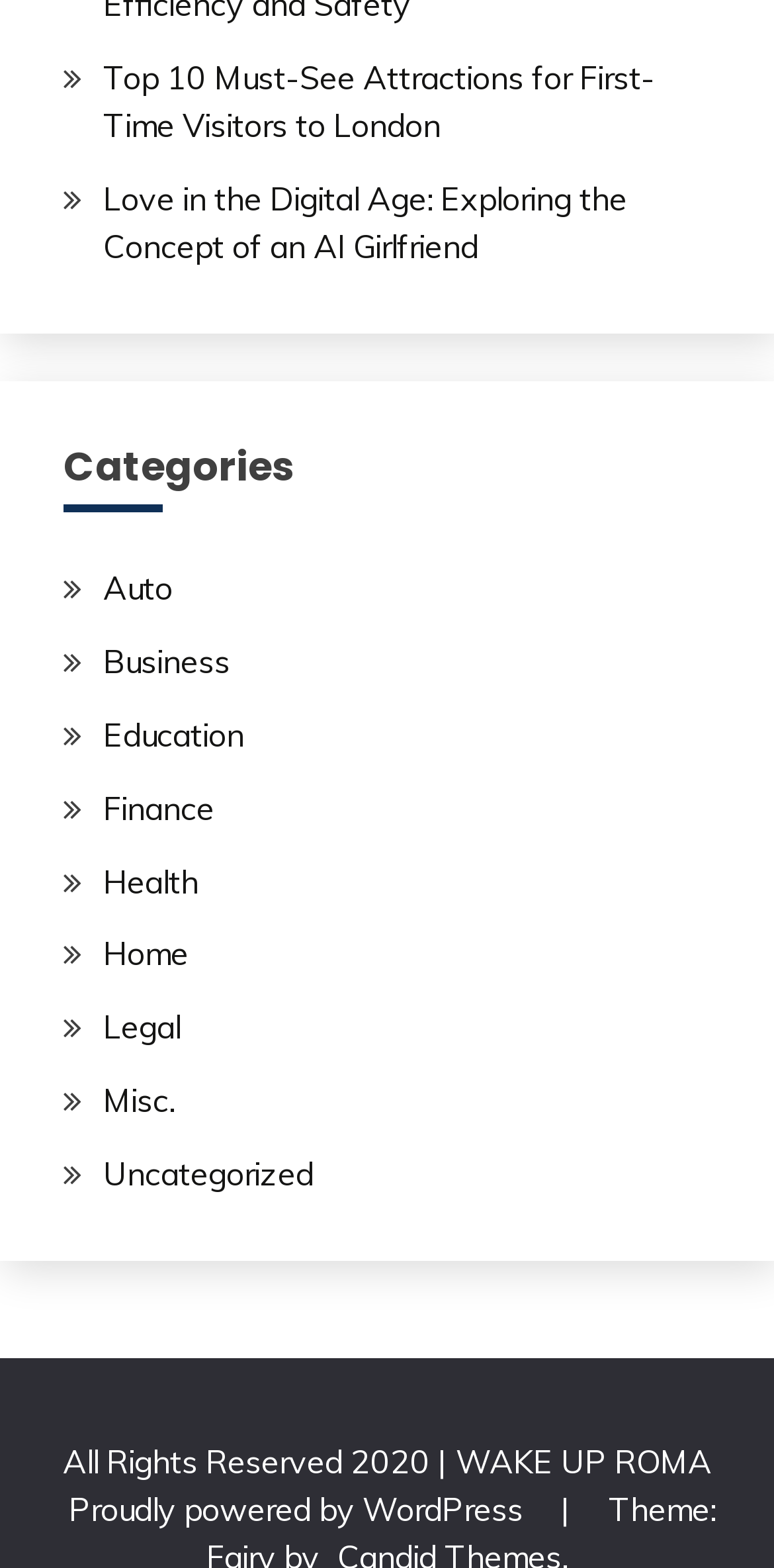Give a short answer using one word or phrase for the question:
How many categories are listed on the webpage?

11